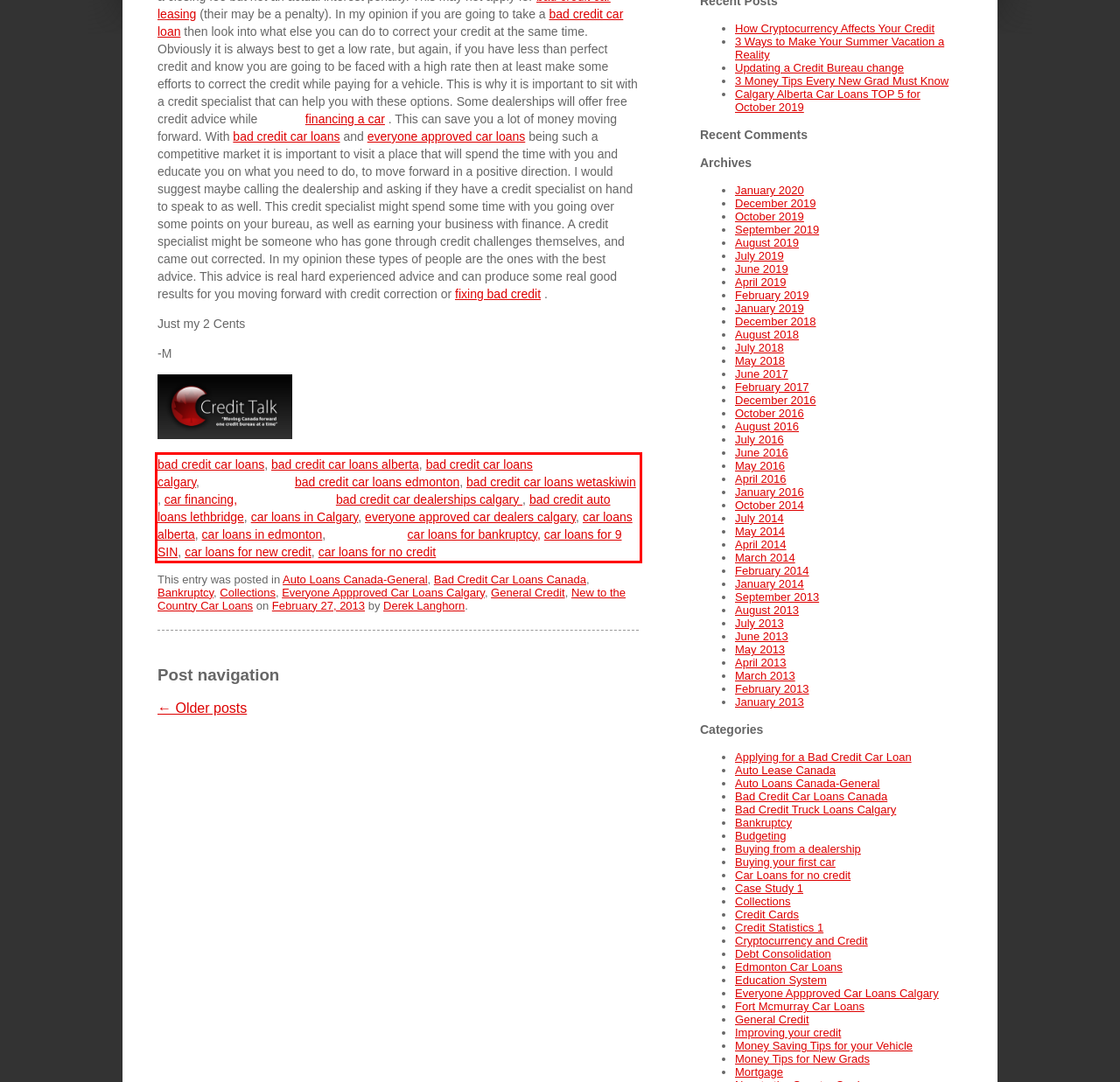You are provided with a webpage screenshot that includes a red rectangle bounding box. Extract the text content from within the bounding box using OCR.

bad credit car loans, bad credit car loans alberta, bad credit car loans calgary, bad credit car loans edmonton, bad credit car loans wetaskiwin , car financing, bad credit car dealerships calgary , bad credit auto loans lethbridge, car loans in Calgary, everyone approved car dealers calgary, car loans alberta, car loans in edmonton, car loans for bankruptcy, car loans for 9 SIN, car loans for new credit, car loans for no credit